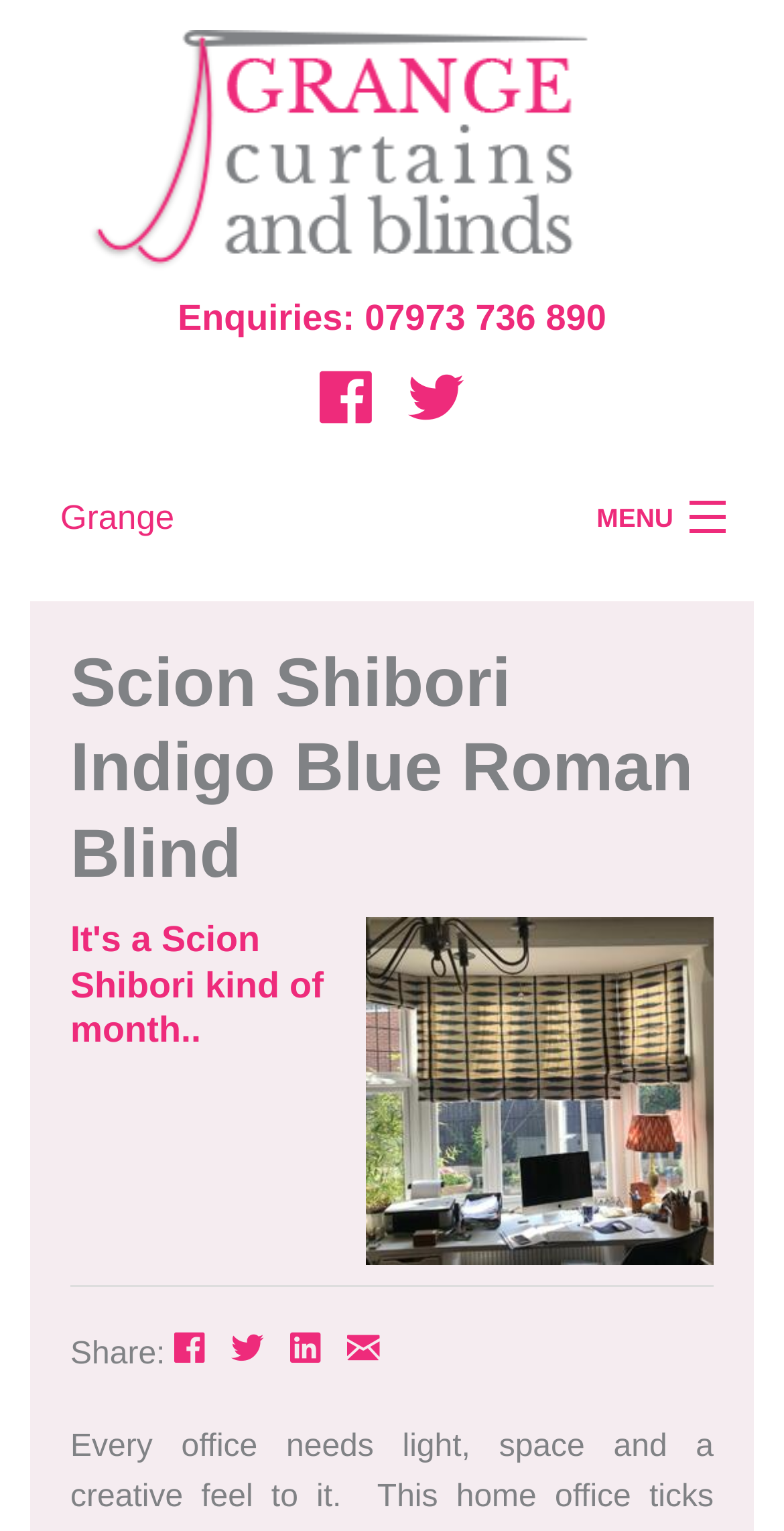From the webpage screenshot, identify the region described by About. Provide the bounding box coordinates as (top-left x, top-left y, bottom-right x, bottom-right y), with each value being a floating point number between 0 and 1.

[0.038, 0.437, 0.962, 0.506]